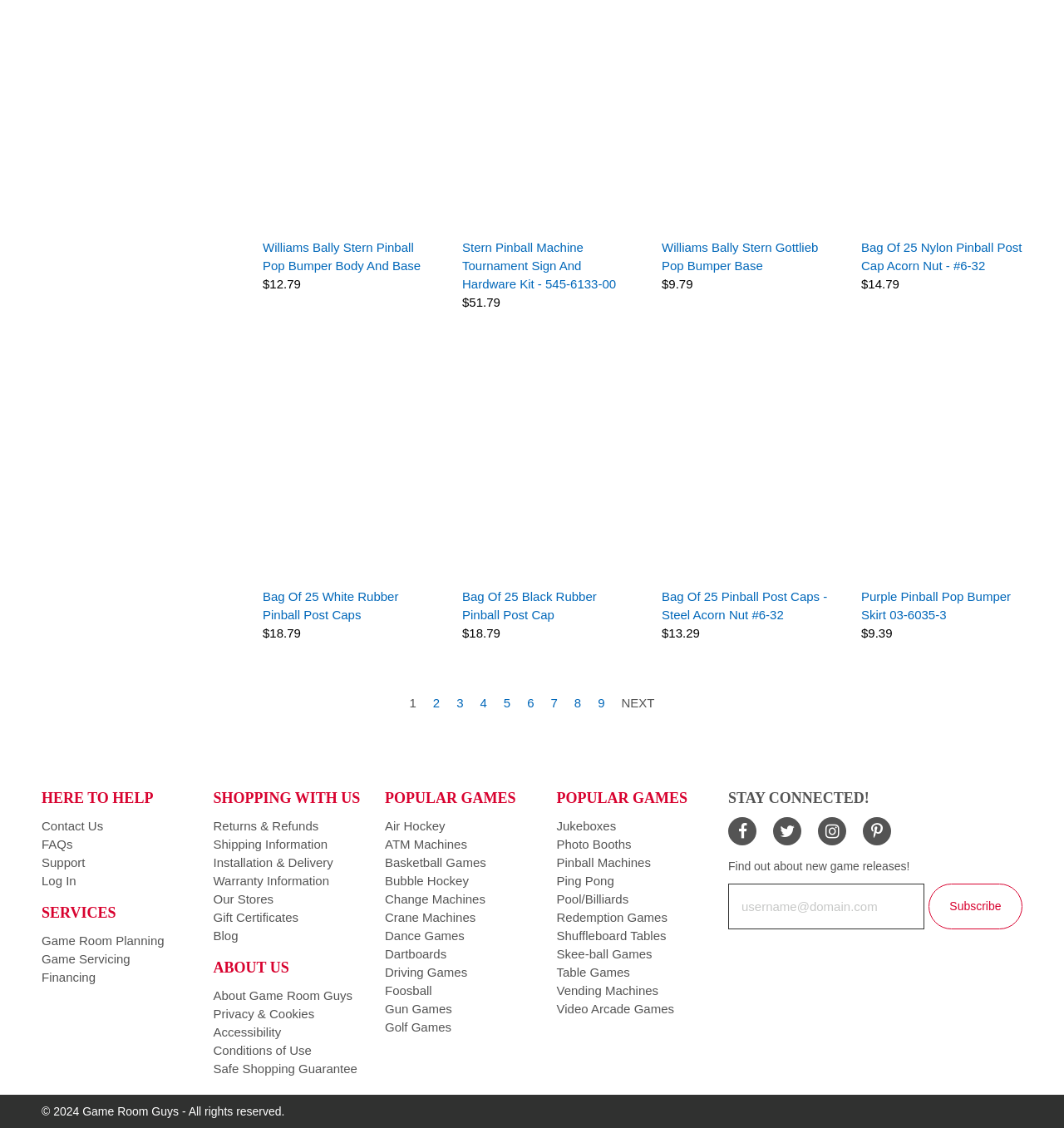Pinpoint the bounding box coordinates of the clickable element to carry out the following instruction: "Contact us."

[0.039, 0.726, 0.097, 0.739]